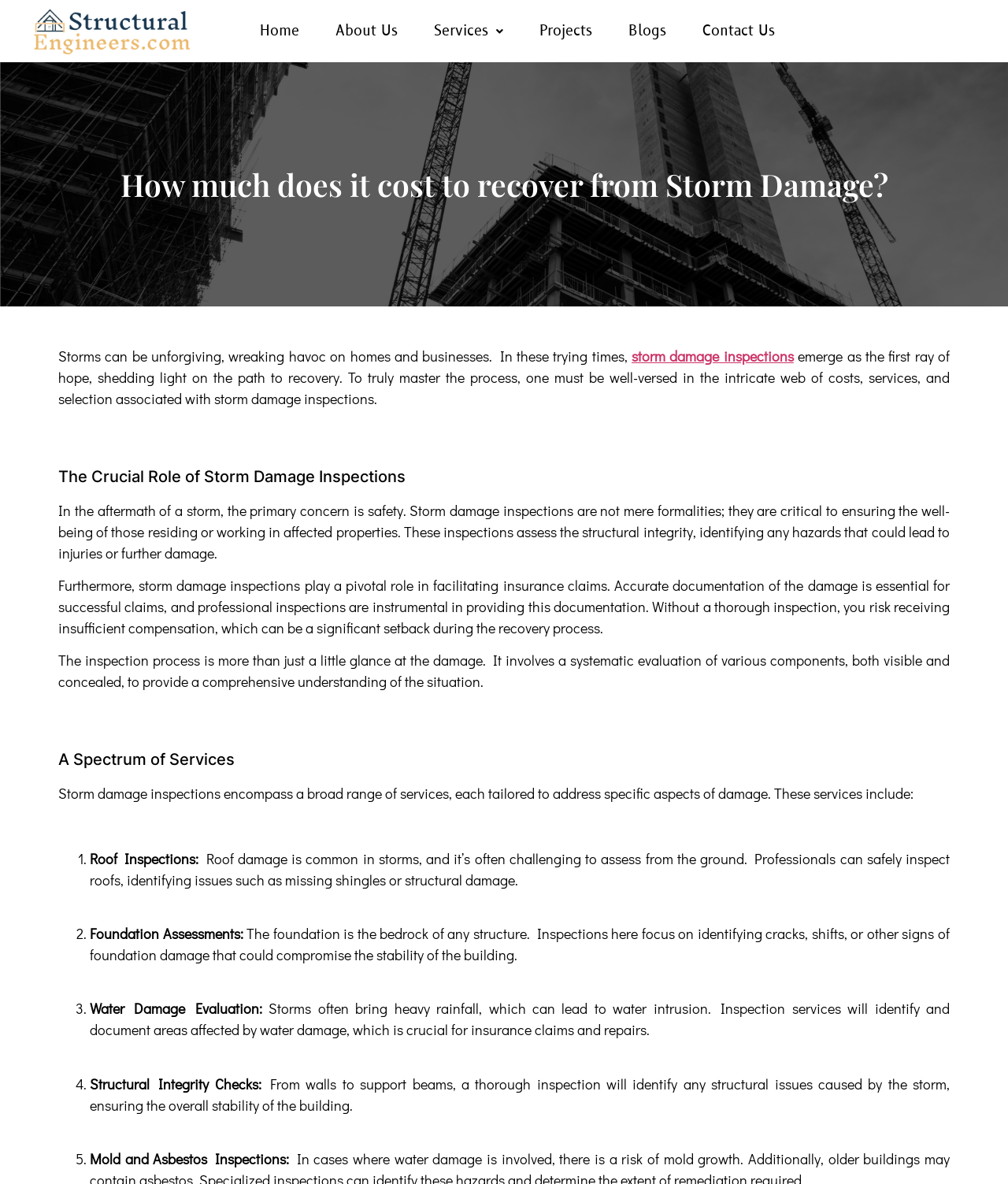Could you highlight the region that needs to be clicked to execute the instruction: "Call the phone number"?

[0.826, 0.024, 0.978, 0.044]